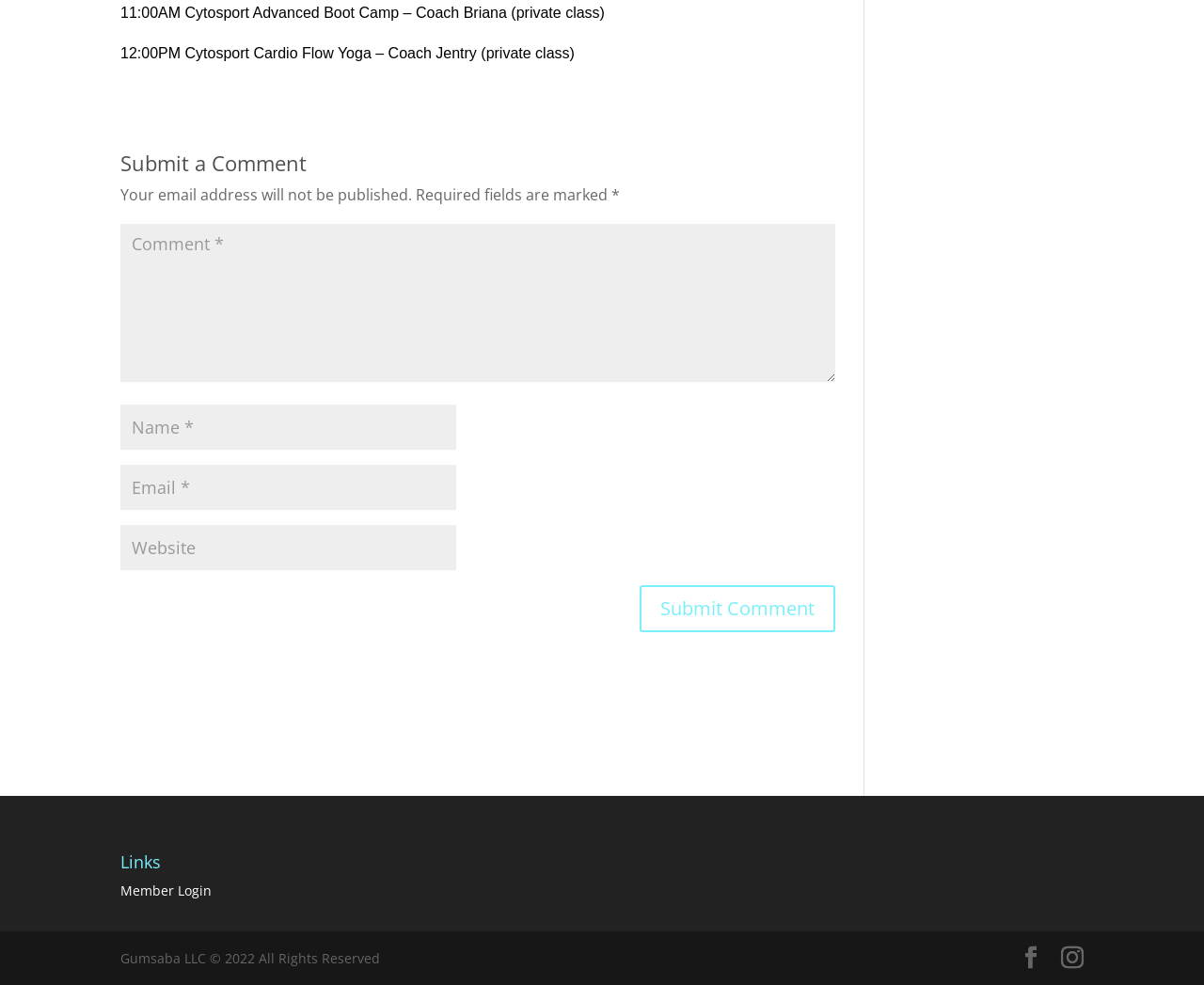From the webpage screenshot, predict the bounding box coordinates (top-left x, top-left y, bottom-right x, bottom-right y) for the UI element described here: Member Login

[0.1, 0.895, 0.176, 0.913]